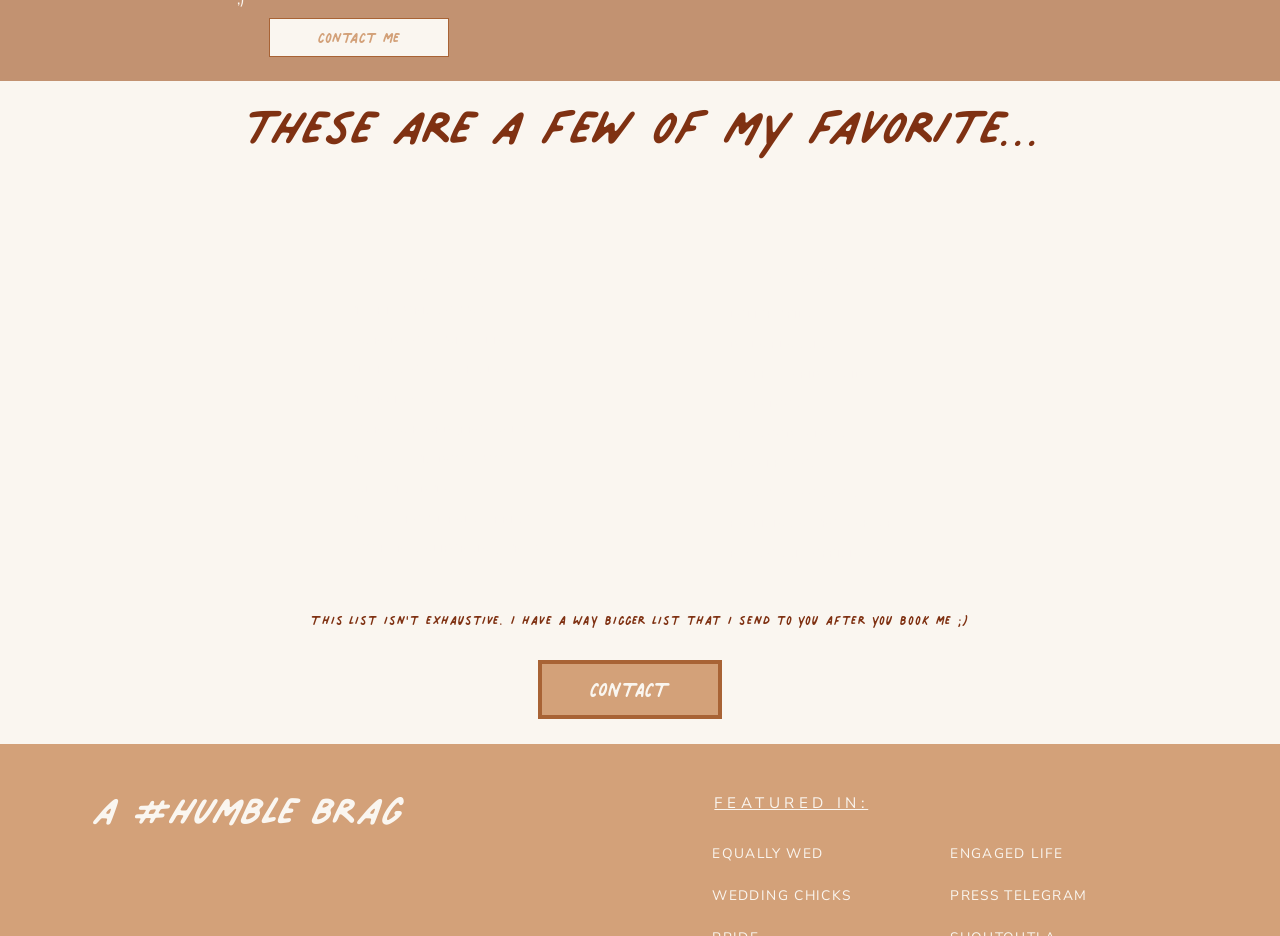Using the details in the image, give a detailed response to the question below:
What is the theme of this webpage?

Based on the content of the webpage, I can see that it is related to wedding planning and services. There are links to various vendors, venues, and wedding-related resources, which suggests that the theme of this webpage is wedding planning and services.